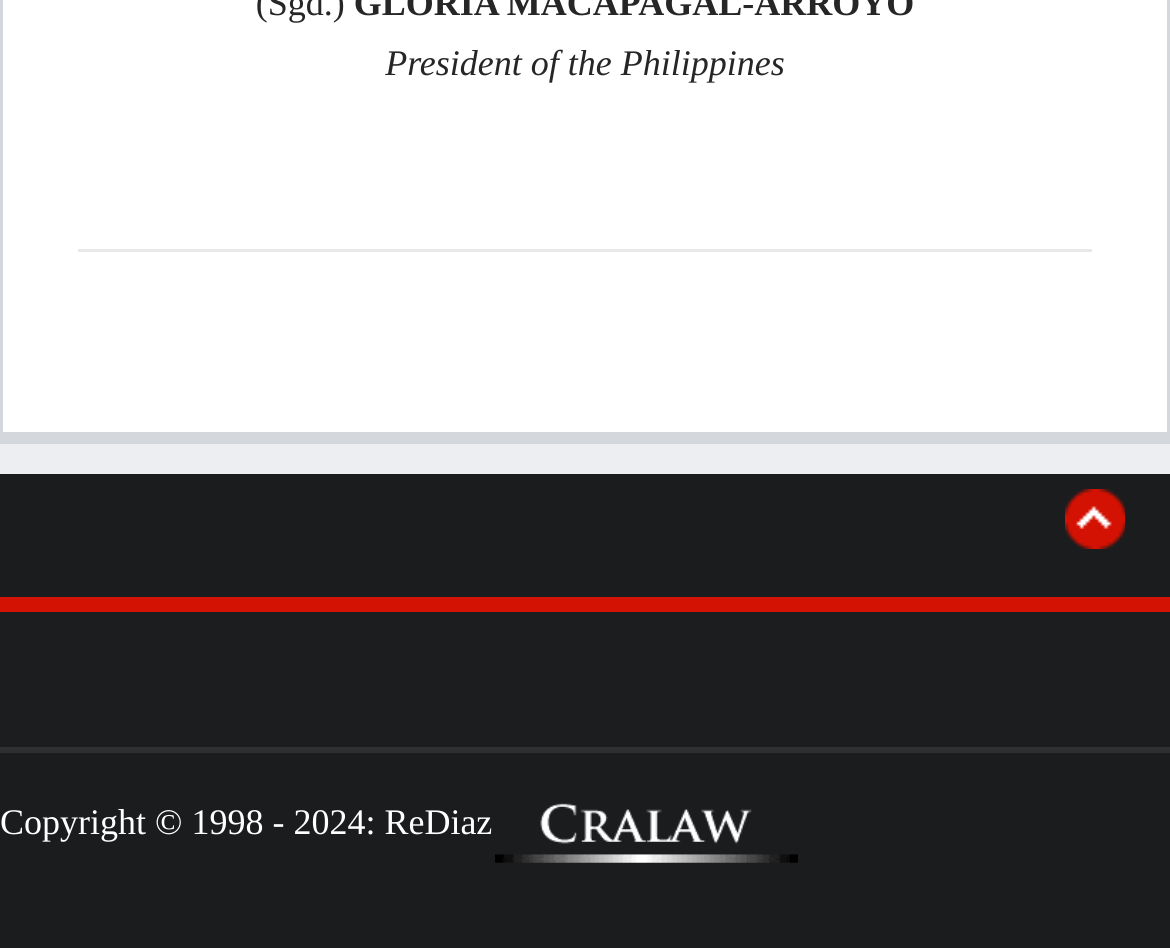What is the duration of the copyright?
Please provide a comprehensive answer to the question based on the webpage screenshot.

The StaticText element at the bottom of the page with bounding box coordinates [0.164, 0.844, 0.312, 0.888] specifies the duration of the copyright as 1998 - 2024.